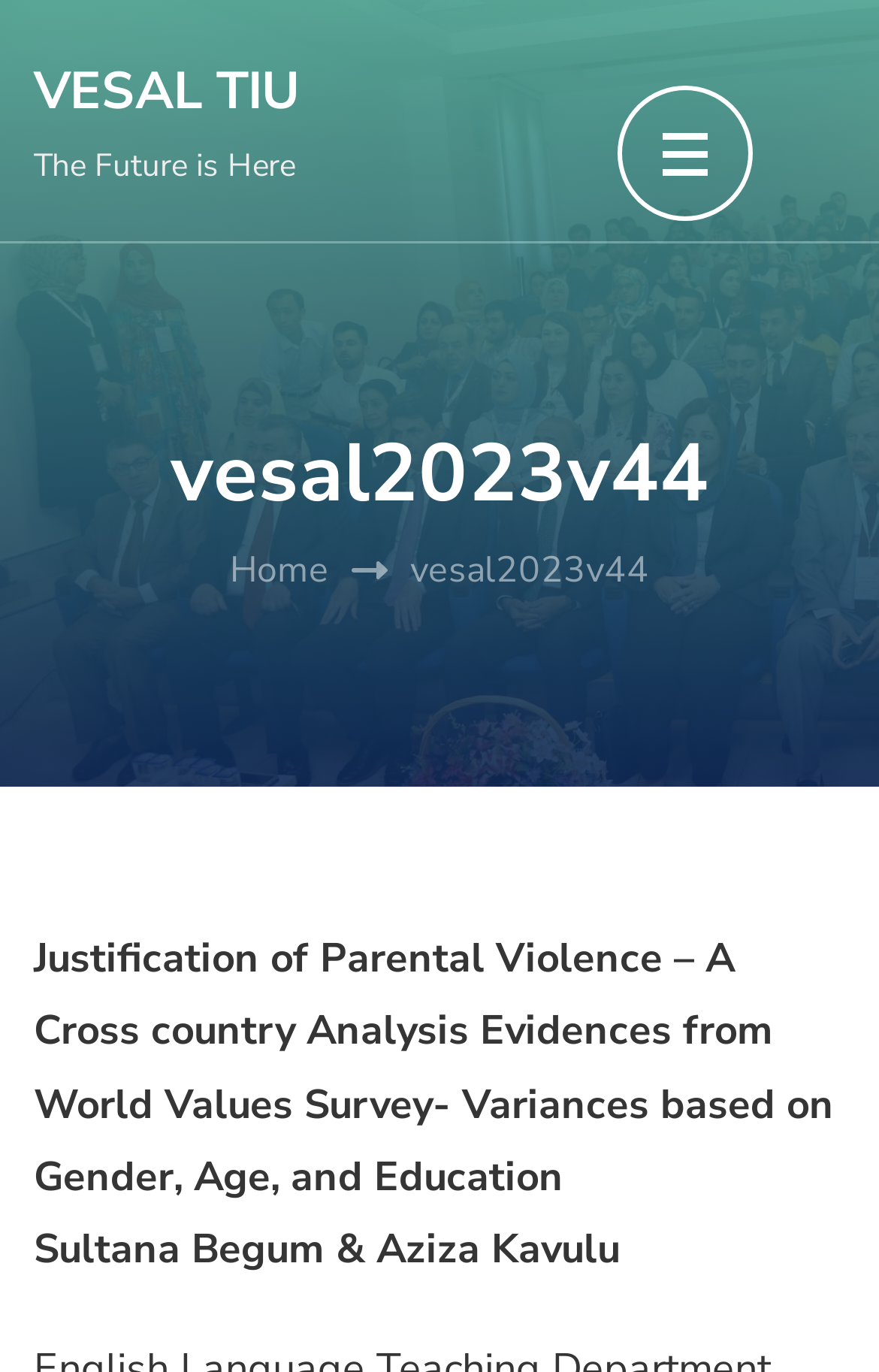Give the bounding box coordinates for the element described as: "VESAL TIU".

[0.038, 0.041, 0.341, 0.092]